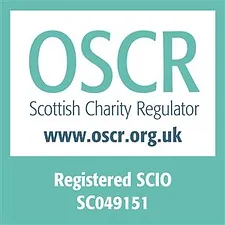Capture every detail in the image and describe it fully.

This image features the logo of the OSCR (Scottish Charity Regulator). The design is characterized by a teal background with bold, white lettering prominently spelling out "OSCR." Beneath the acronym, it states "Scottish Charity Regulator" in smaller text. The website URL "www.oscr.org.uk" is displayed below the title, along with the designation "Registered SCIO" and the registration number "SC049151," indicating its official status as a registered charity in Scotland. This logo serves to affirm the organization's commitment to transparency and regulation within the charity sector.